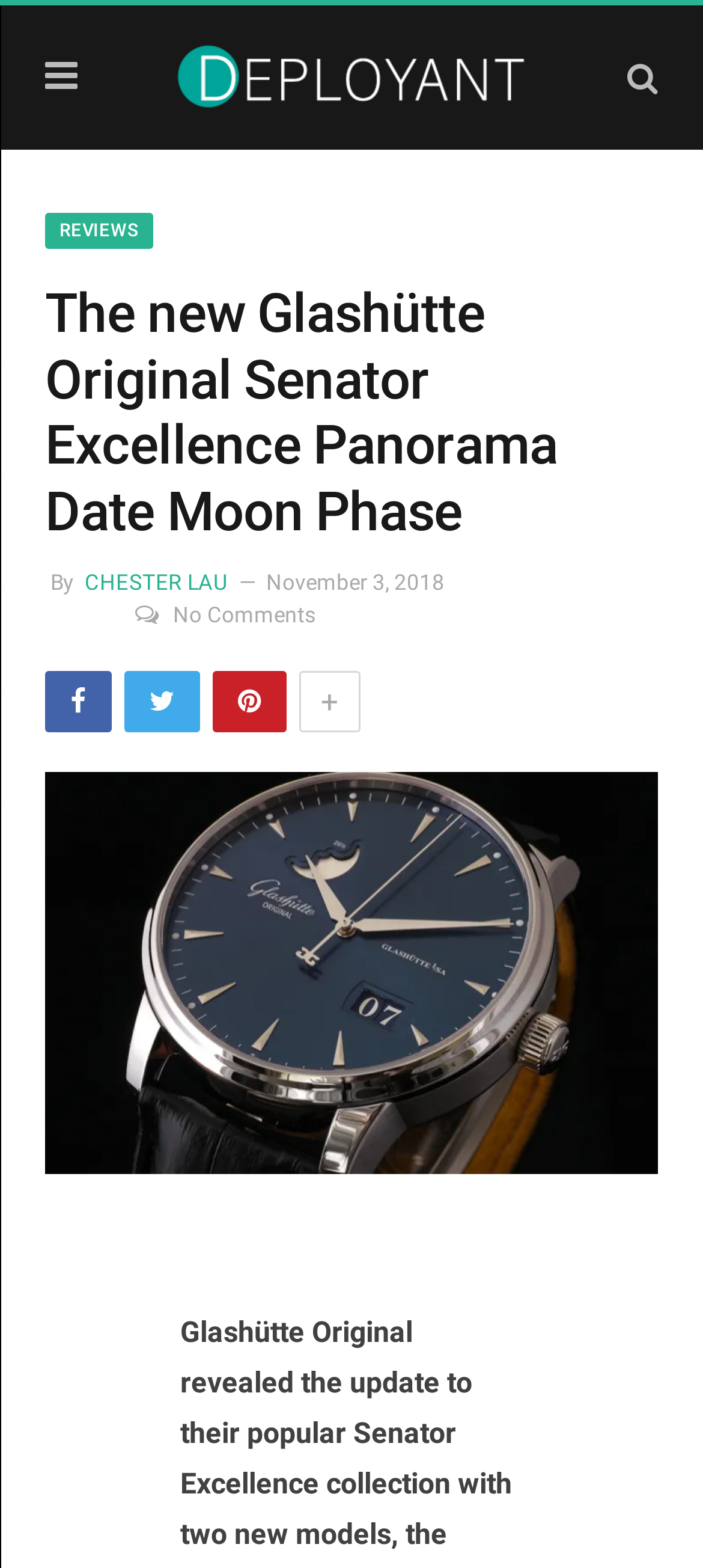Provide the bounding box coordinates of the HTML element this sentence describes: "Reviews". The bounding box coordinates consist of four float numbers between 0 and 1, i.e., [left, top, right, bottom].

[0.085, 0.14, 0.197, 0.153]